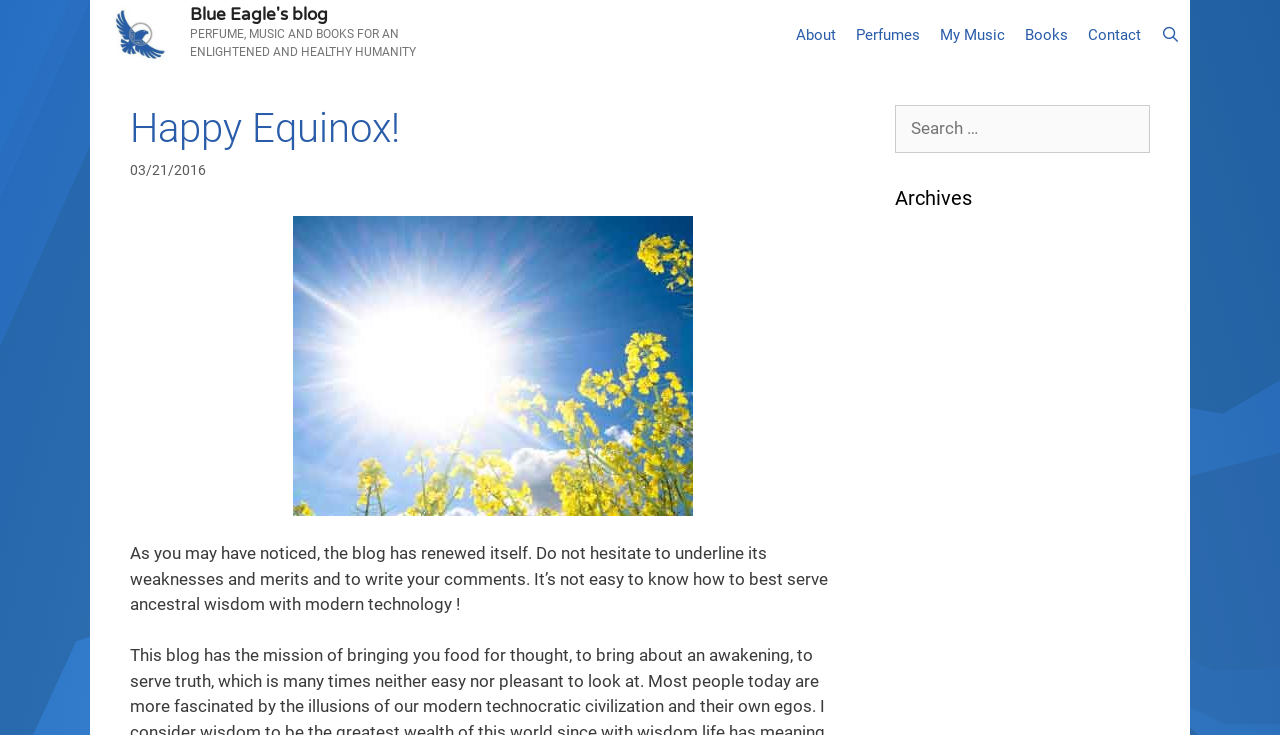Specify the bounding box coordinates for the region that must be clicked to perform the given instruction: "View the 'Perfumes' page".

[0.661, 0.007, 0.726, 0.088]